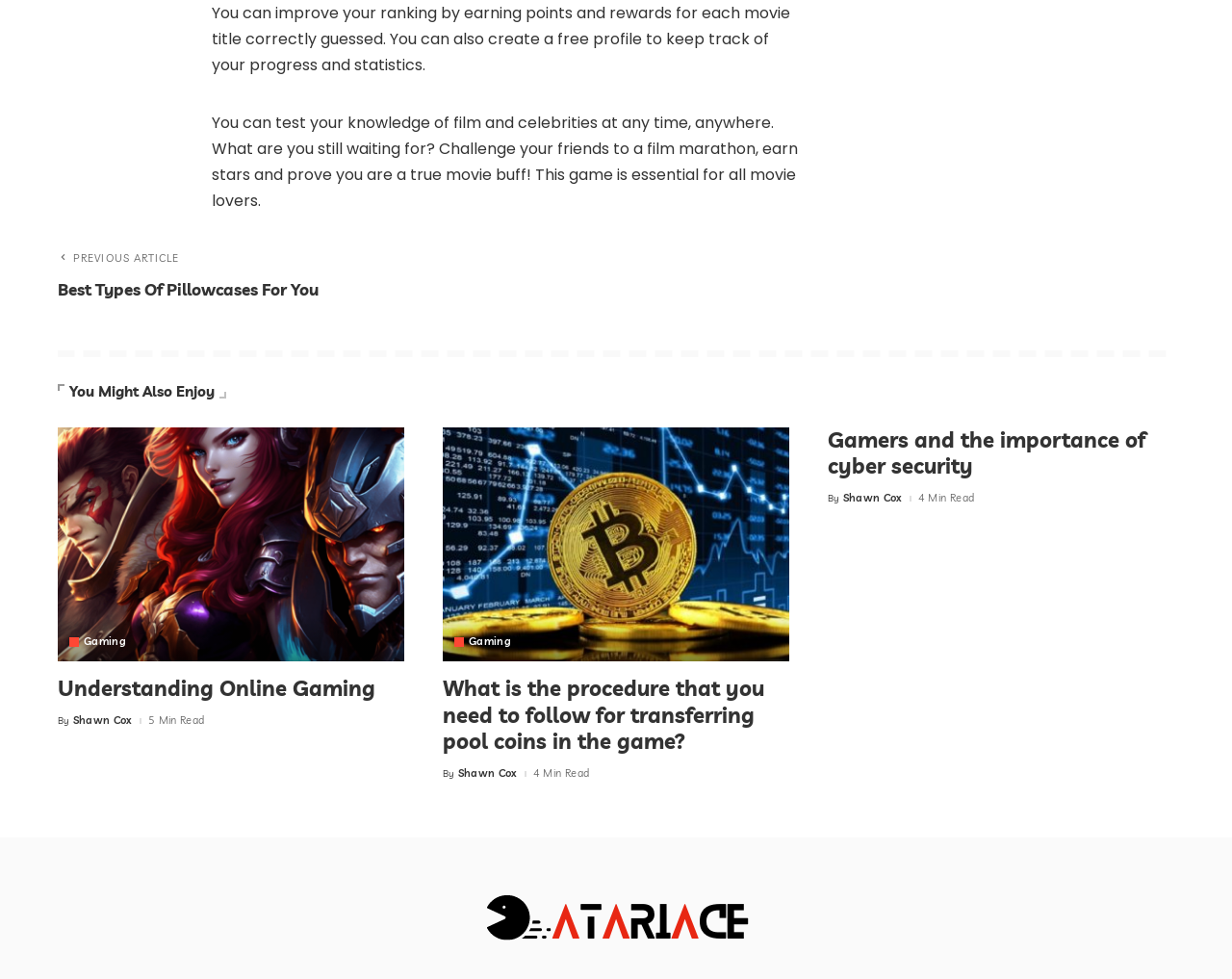Use one word or a short phrase to answer the question provided: 
How many articles are listed under the heading 'You Might Also Enjoy'?

3